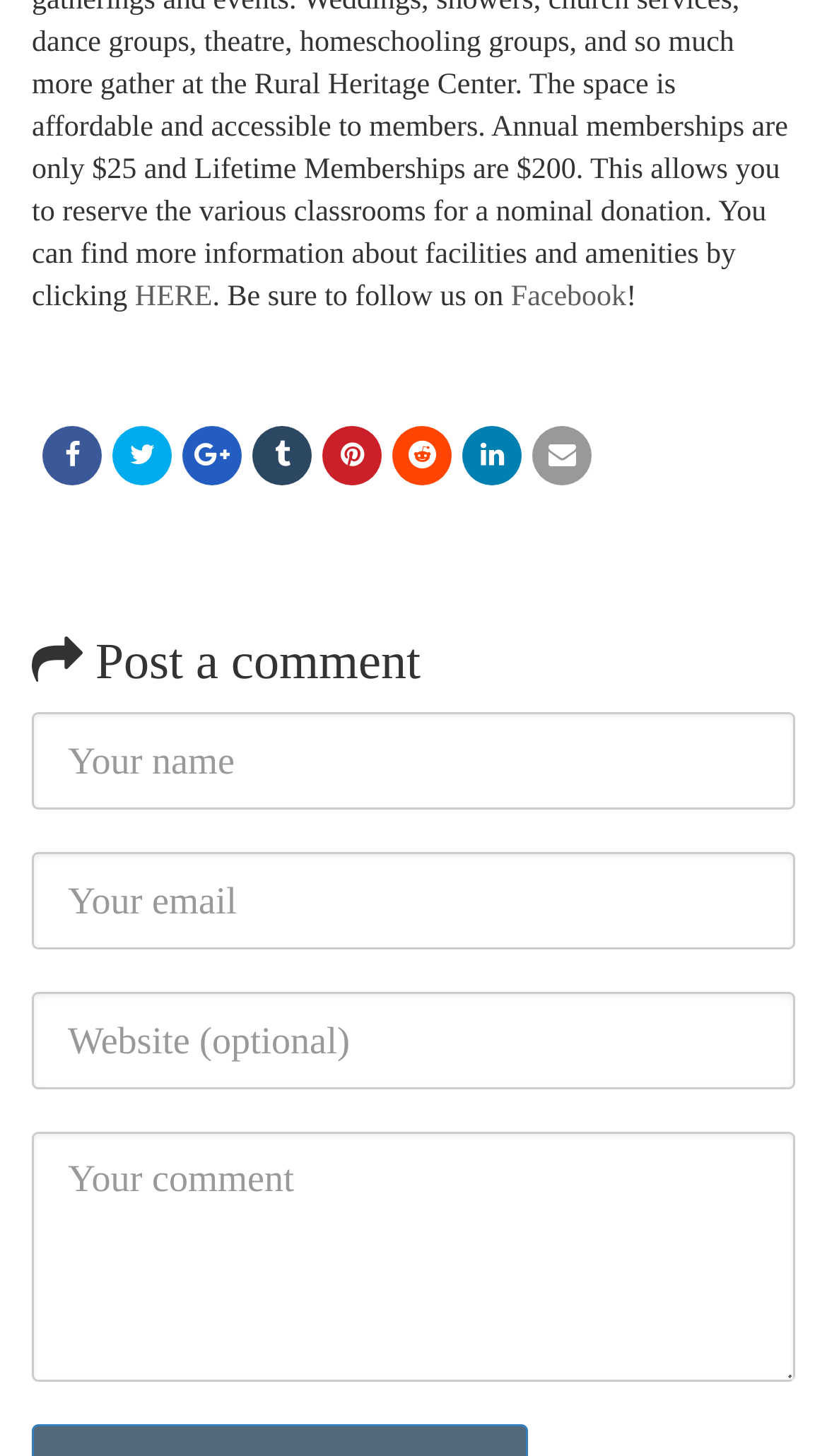Please give a concise answer to this question using a single word or phrase: 
What is the optional field in the comment form?

Website